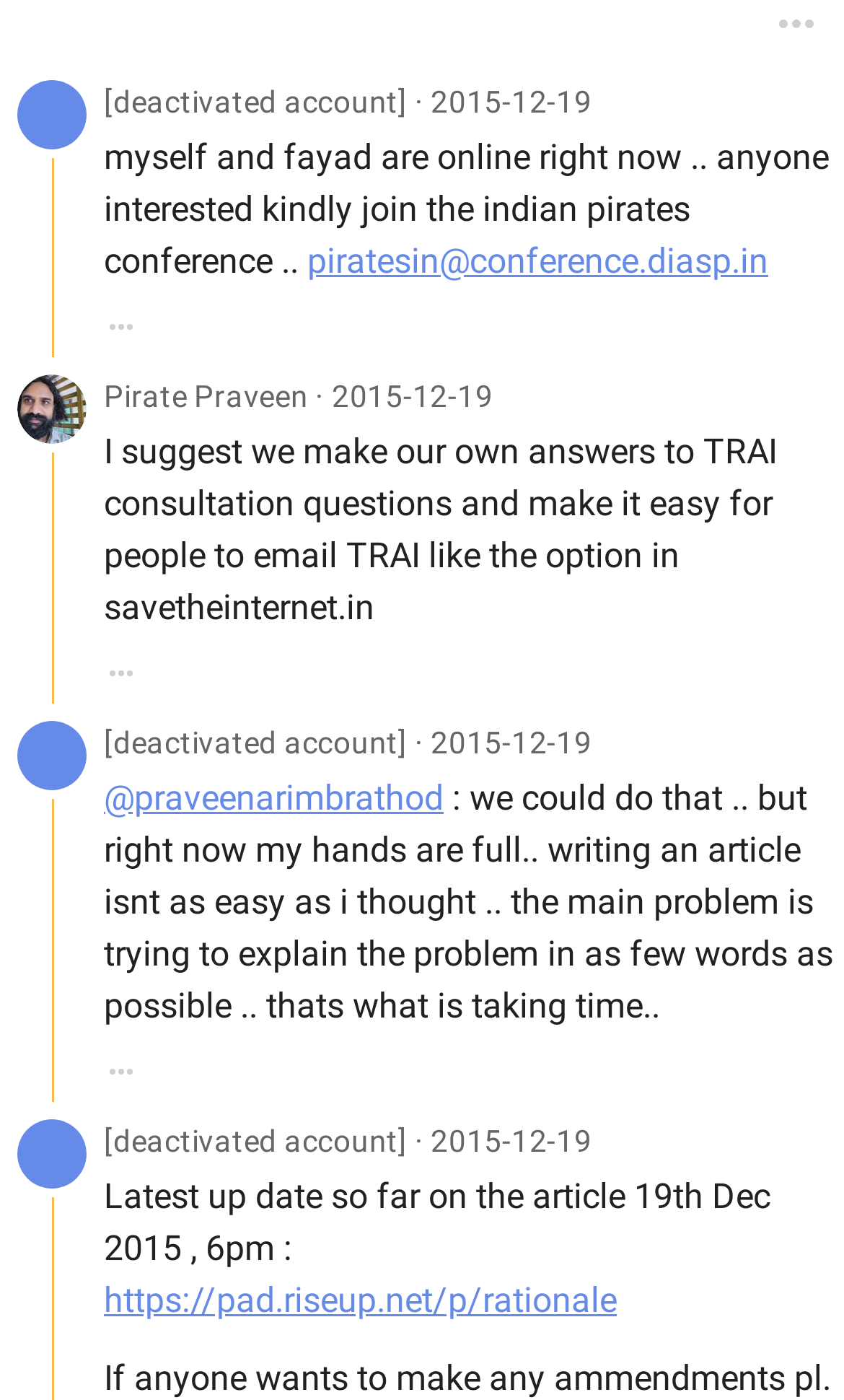Locate the bounding box coordinates of the element I should click to achieve the following instruction: "View projects".

None